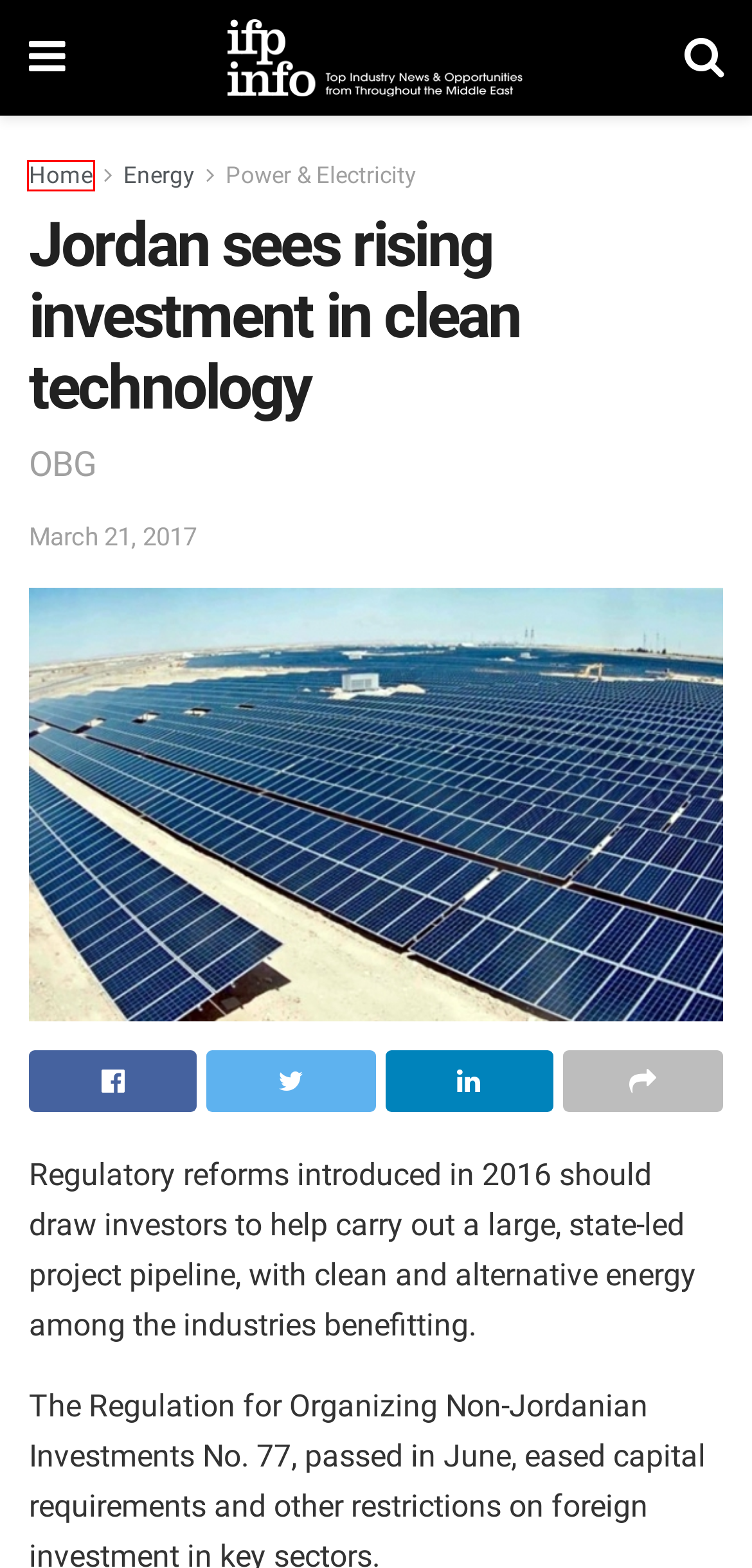You have been given a screenshot of a webpage, where a red bounding box surrounds a UI element. Identify the best matching webpage description for the page that loads after the element in the bounding box is clicked. Options include:
A. Lebanon – IFP Info – News
B. Conferences & Summits – IFP Info – News
C. IFP Info – News – Top Industry News & Opportunities
D. Energy – IFP Info – News
E. Kingdom of Saudi Arabia – IFP Info – News
F. Power & Electricity – IFP Info – News
G. Iran – IFP Info – News
H. Syria – IFP Info – News

C